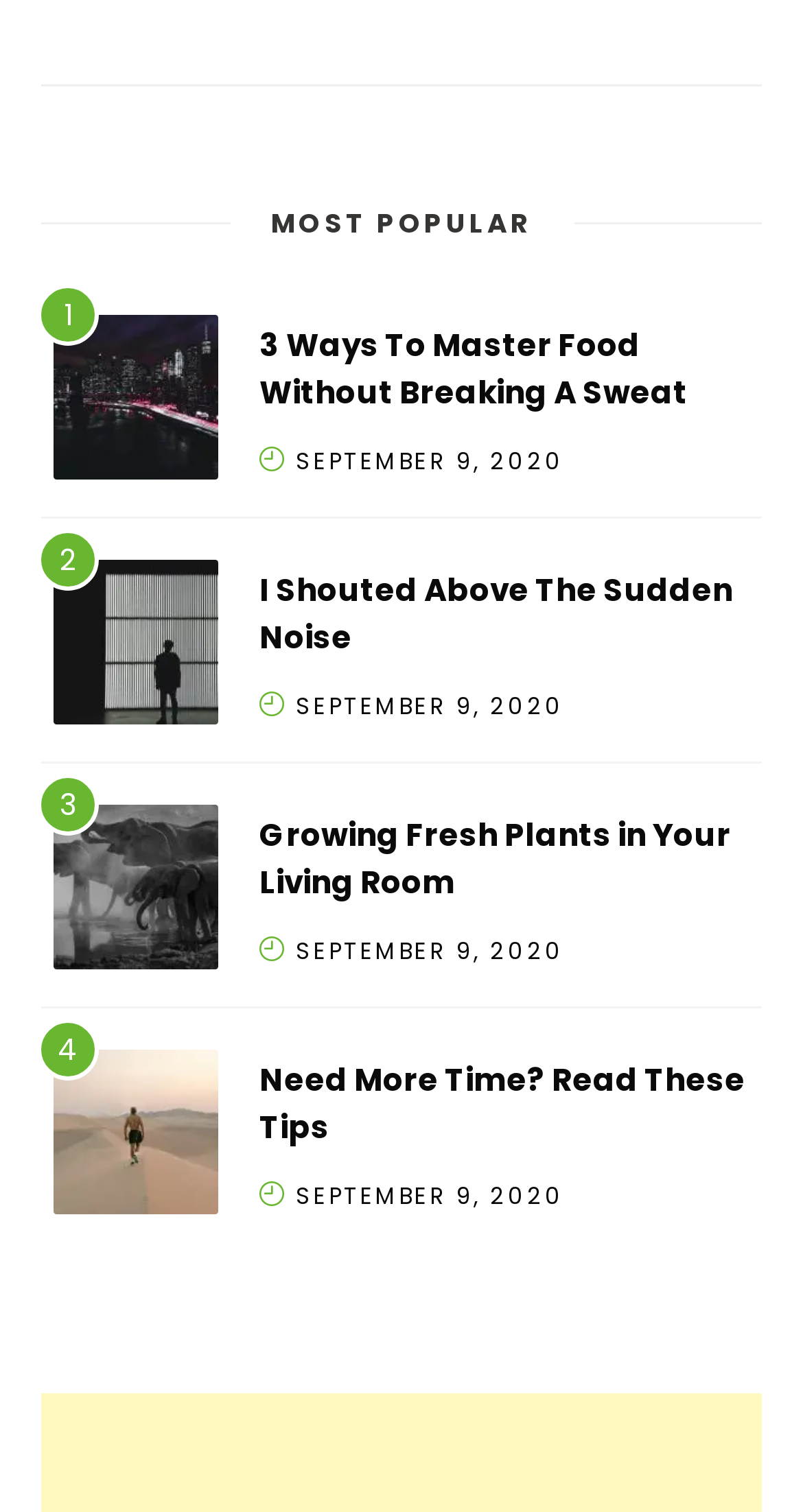Pinpoint the bounding box coordinates of the clickable area needed to execute the instruction: "view the article 'I Shouted Above The Sudden Noise'". The coordinates should be specified as four float numbers between 0 and 1, i.e., [left, top, right, bottom].

[0.323, 0.376, 0.913, 0.435]